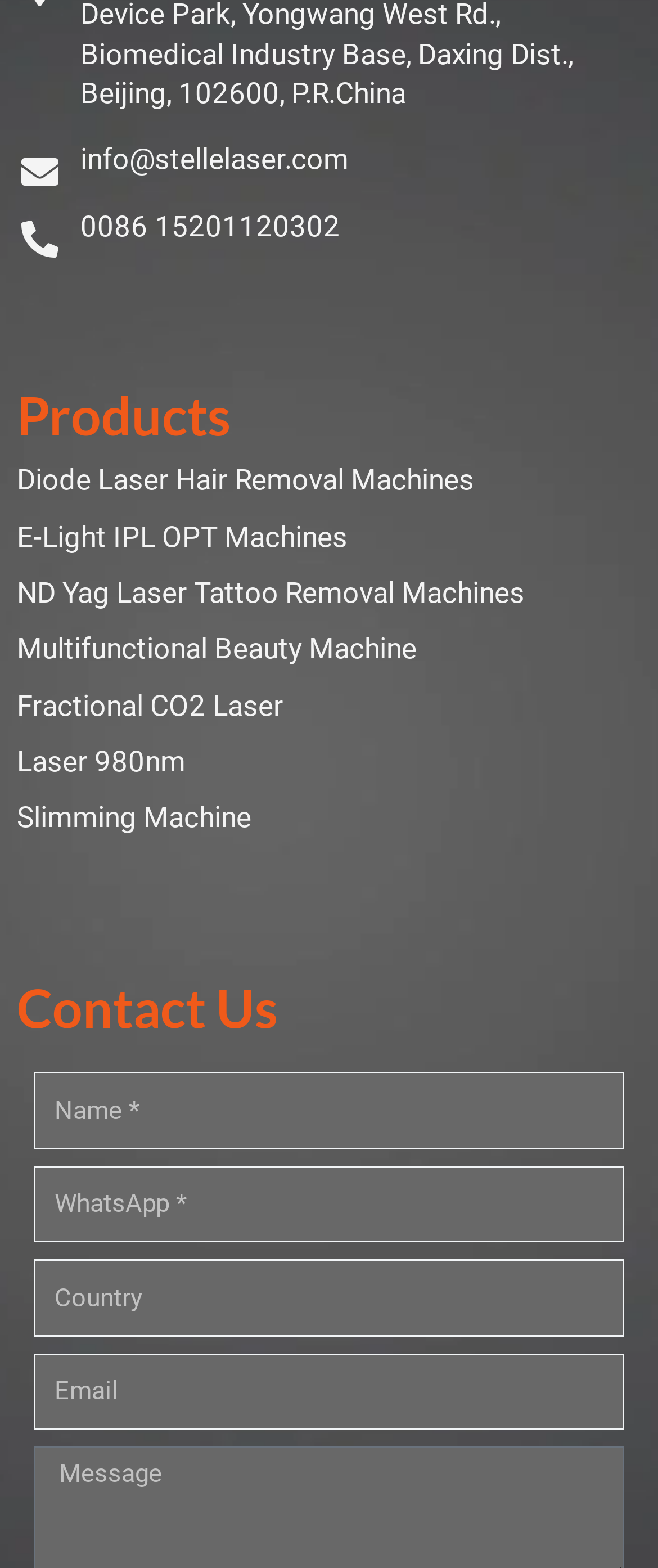Please determine the bounding box coordinates of the section I need to click to accomplish this instruction: "Contact us through WhatsApp".

[0.051, 0.744, 0.949, 0.793]